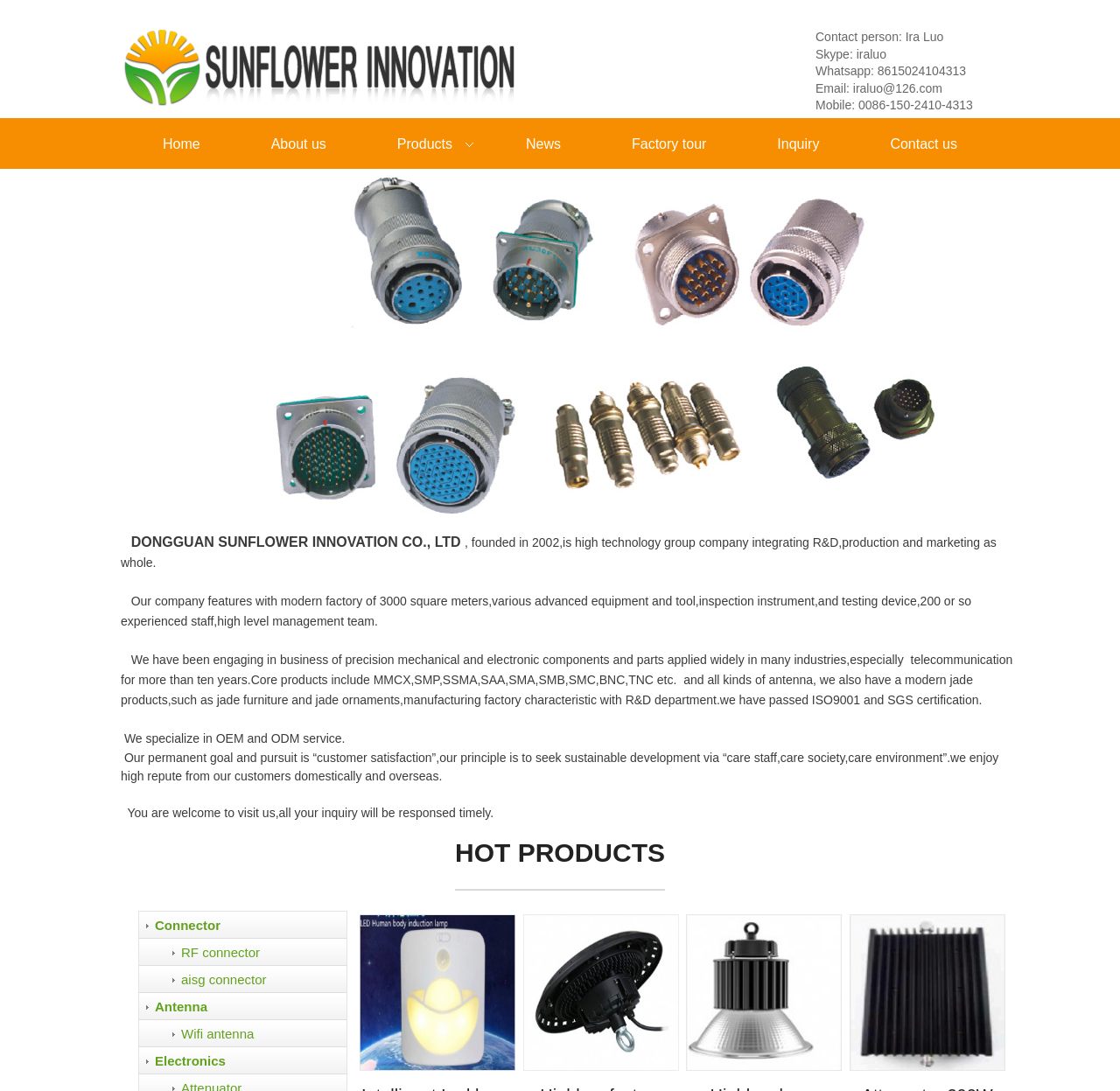What is the contact person's name?
Your answer should be a single word or phrase derived from the screenshot.

Ira Luo